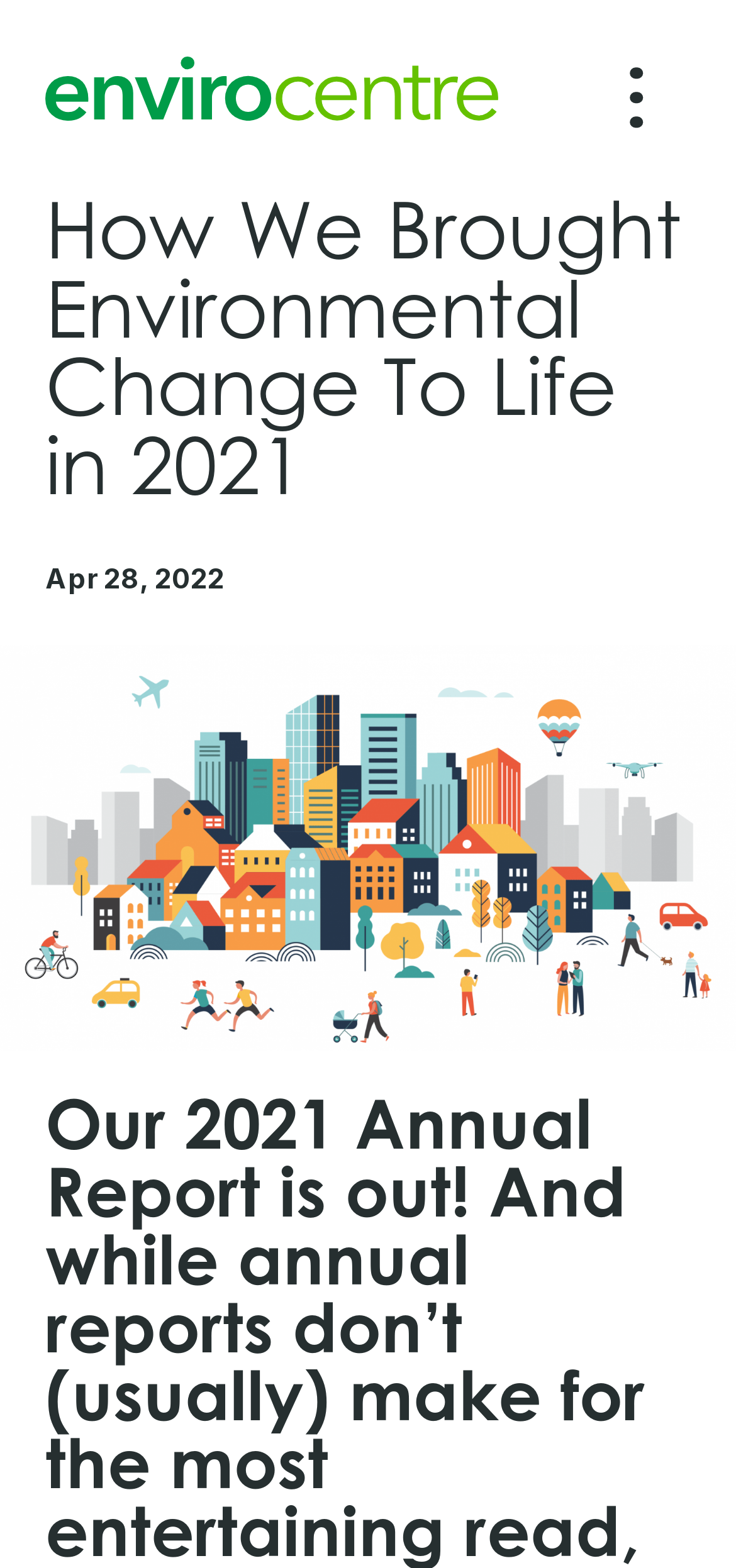Use a single word or phrase to answer the question:
What is the name of the organization?

EnviroCentre